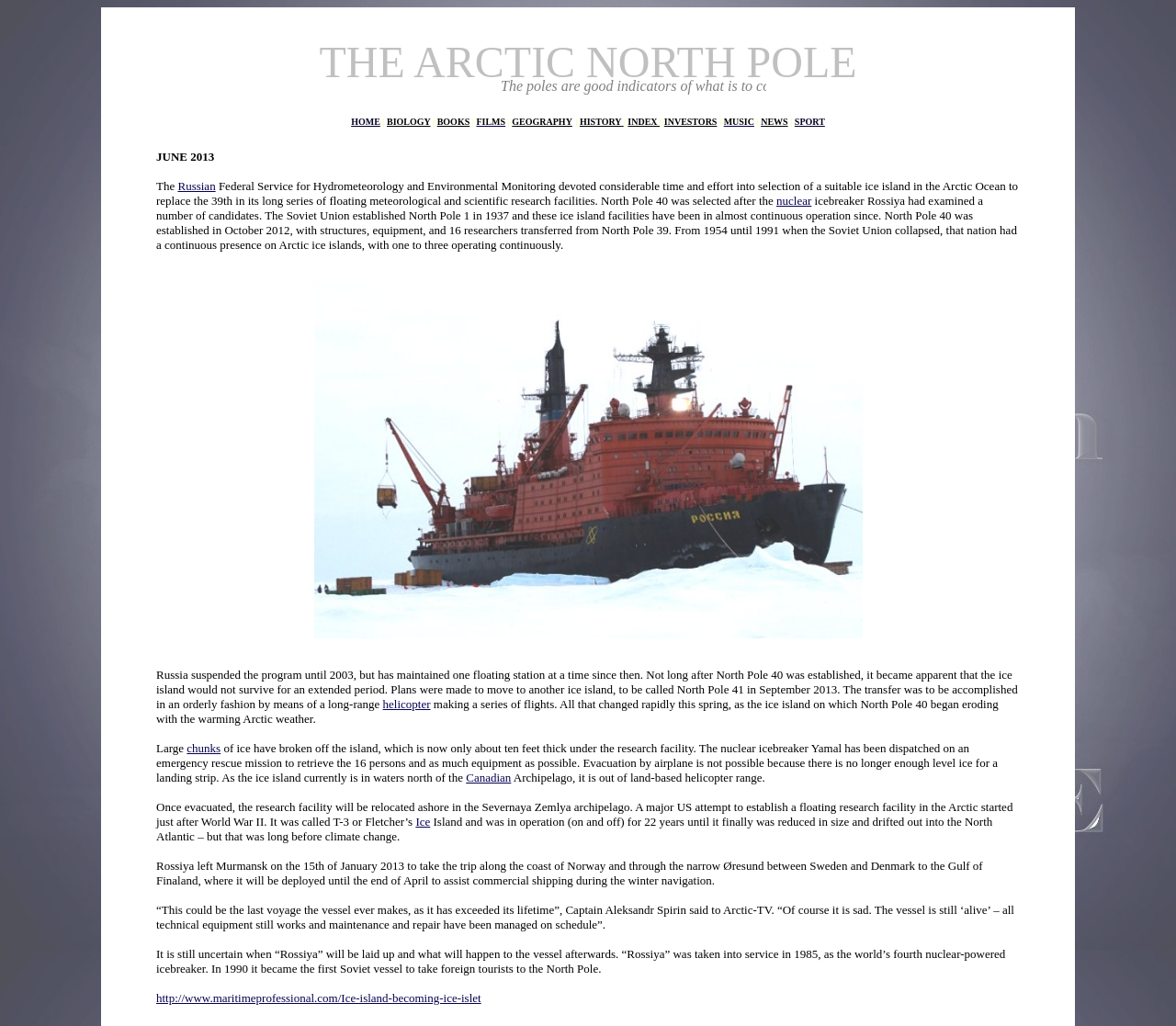Determine the bounding box coordinates of the clickable area required to perform the following instruction: "Click on http://www.maritimeprofessional.com/Ice-island-becoming-ice-islet". The coordinates should be represented as four float numbers between 0 and 1: [left, top, right, bottom].

[0.133, 0.966, 0.409, 0.979]